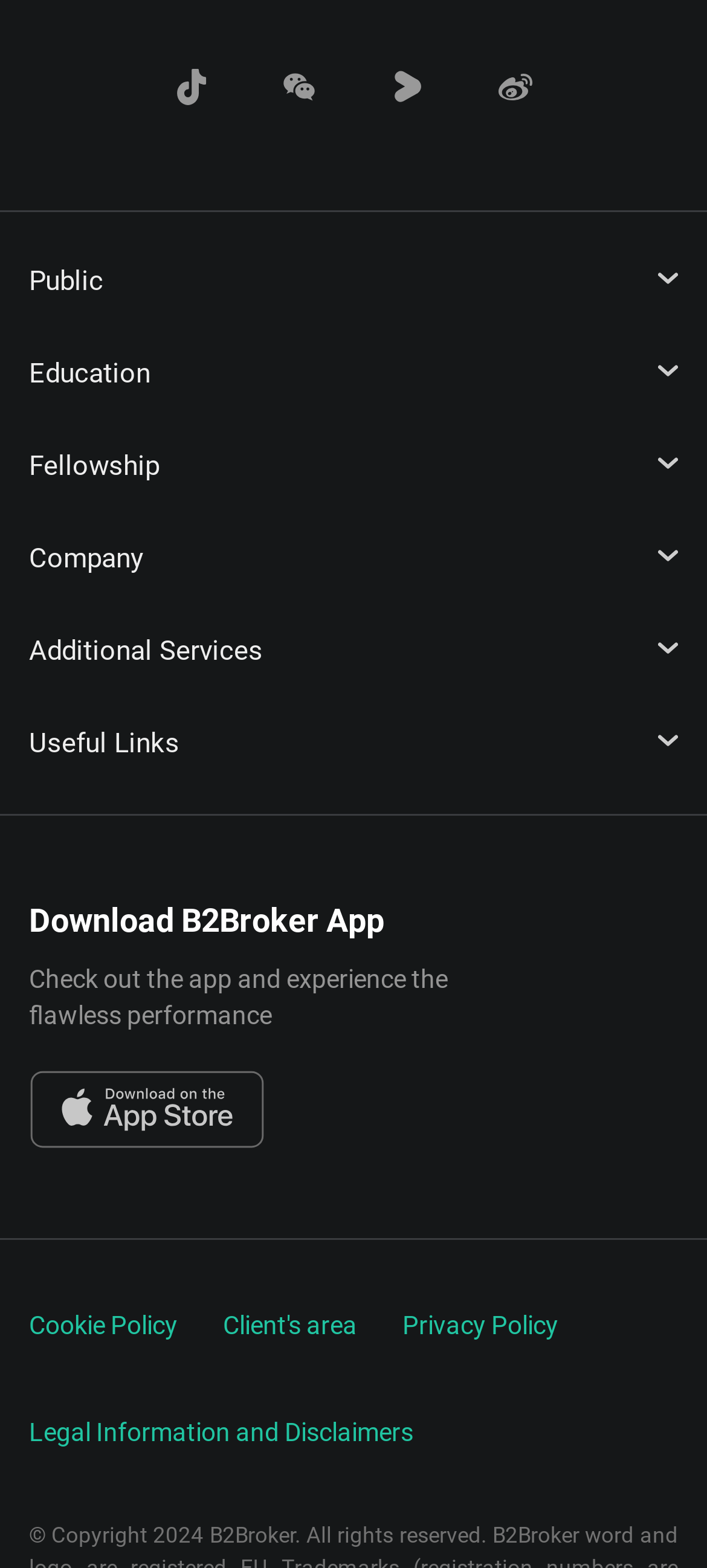Using the provided element description: "Cookie Policy", determine the bounding box coordinates of the corresponding UI element in the screenshot.

[0.041, 0.825, 0.251, 0.866]